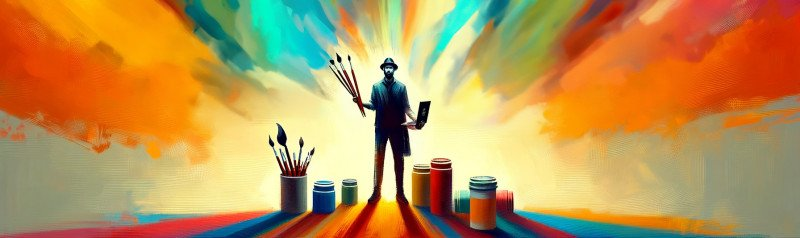Offer a meticulous description of the image.

The image vibrantly depicts an artist standing at the center, poised with artistic tools in hand. Surrounded by a stunning burst of colors radiating like rays of light, the scene conveys a sense of creativity and inspiration. The artist, dressed in a casual yet artistic manner, holds a palette in one hand and brushes in the other, emphasizing the passion and dedication involved in their craft. In the foreground, various paint containers are arranged, hinting at the tools and mediums that facilitate the creation of art. This striking visual representation aligns with themes of building an artist's brand and presence, illustrating the direct connection between the artist and their vibrant imagination. The blend of colors serves as a metaphor for the diverse ways artists can enhance their visibility in the art world and engage with their audience.